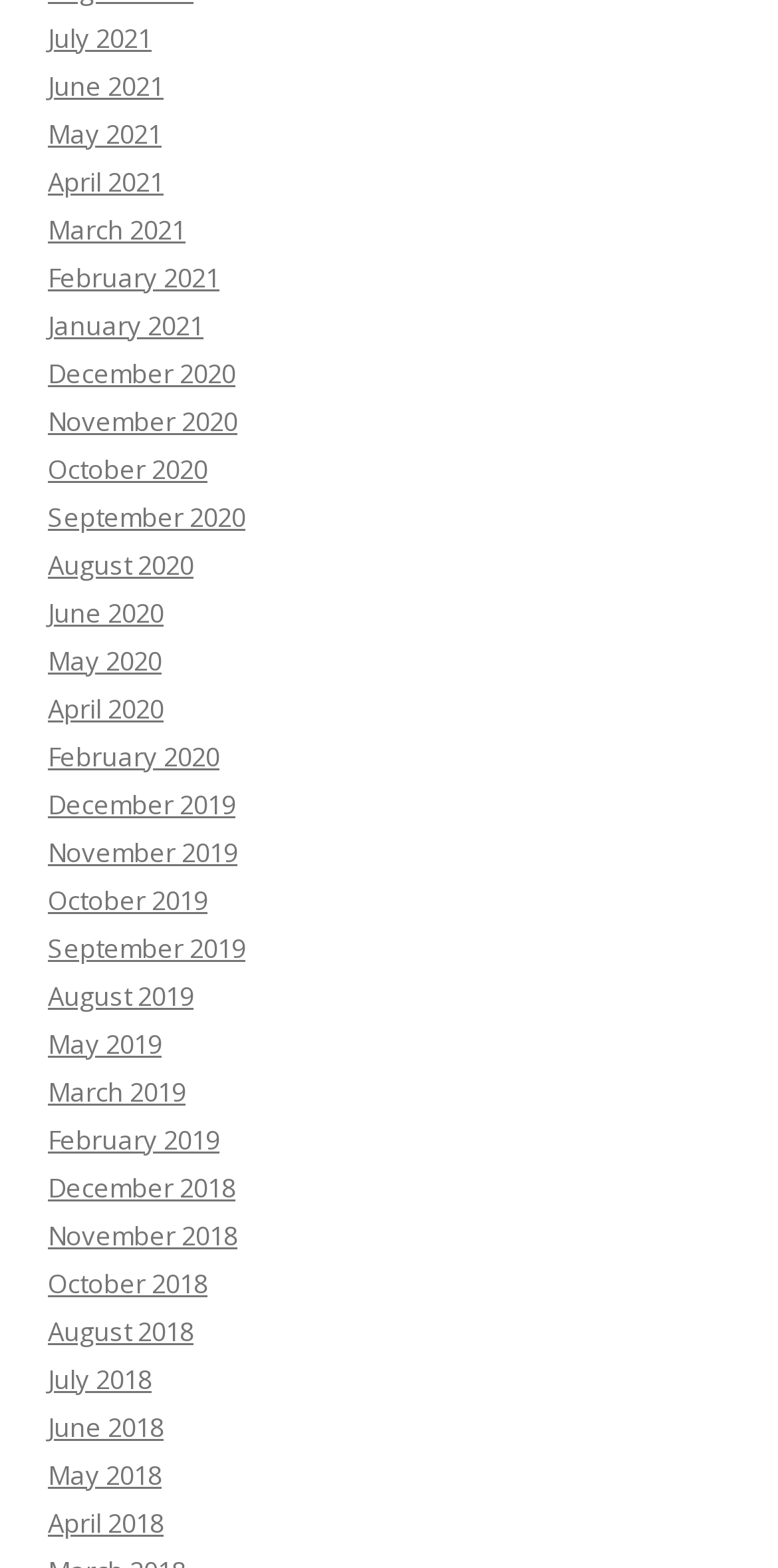Locate the bounding box coordinates of the element that should be clicked to fulfill the instruction: "View June 2020".

[0.062, 0.379, 0.21, 0.402]